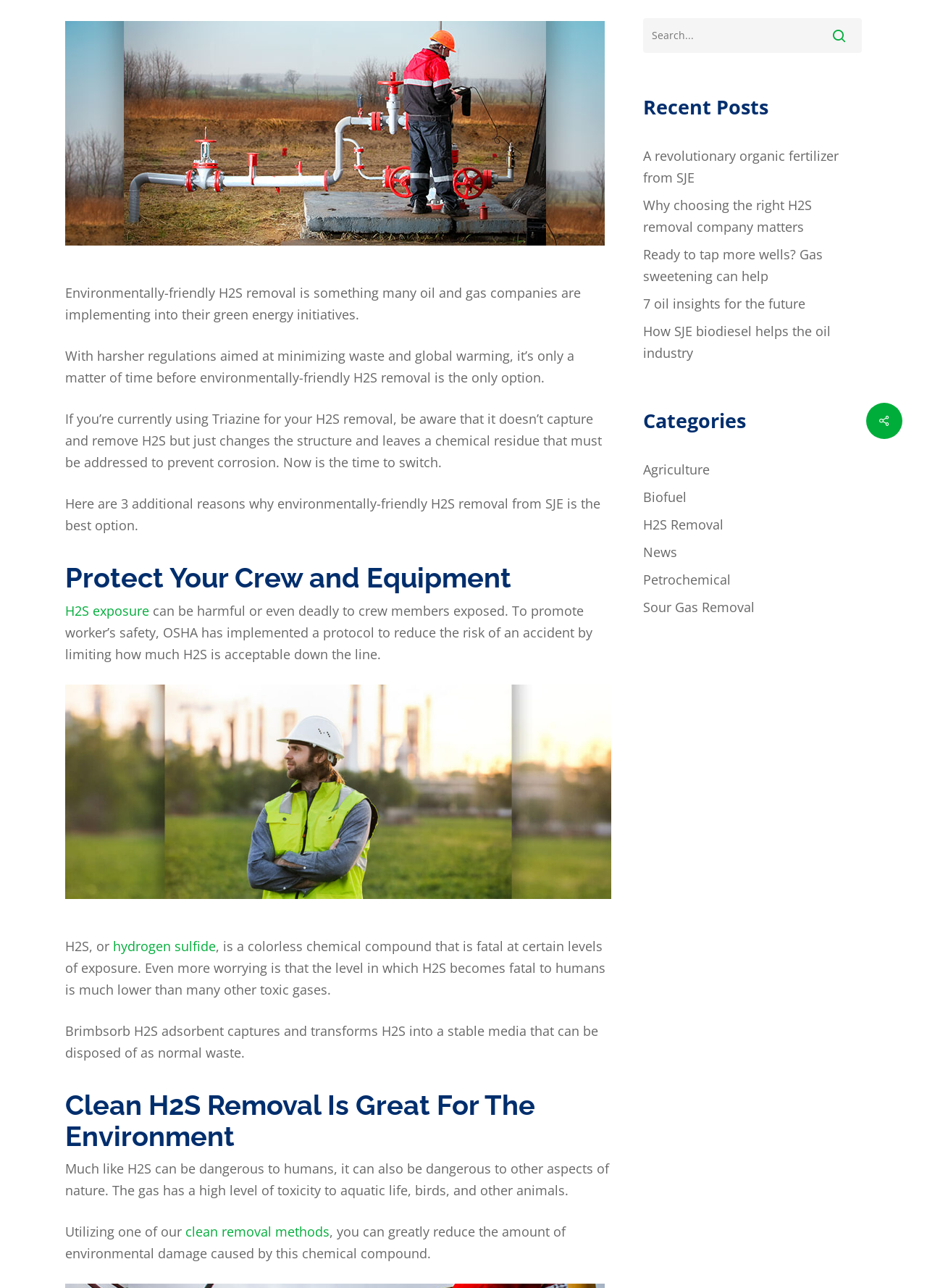Provide the bounding box coordinates for the UI element described in this sentence: "hydrogen sulfide". The coordinates should be four float values between 0 and 1, i.e., [left, top, right, bottom].

[0.122, 0.728, 0.233, 0.741]